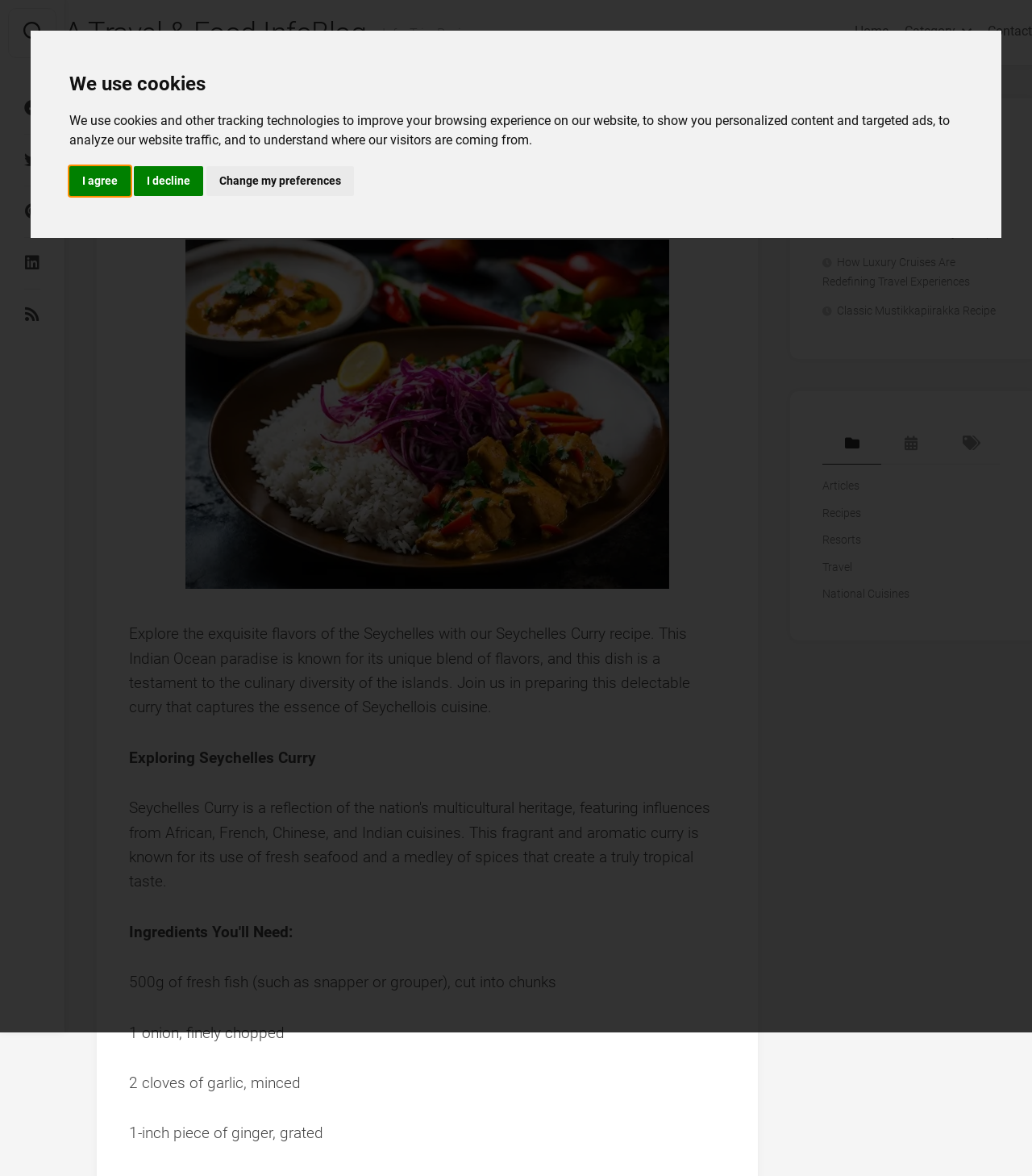What is the name of the dish being described?
Can you provide an in-depth and detailed response to the question?

The webpage is describing a recipe for Seychelles Curry, which is a dish from the Seychelles islands. The recipe is provided in detail, including the ingredients and instructions.